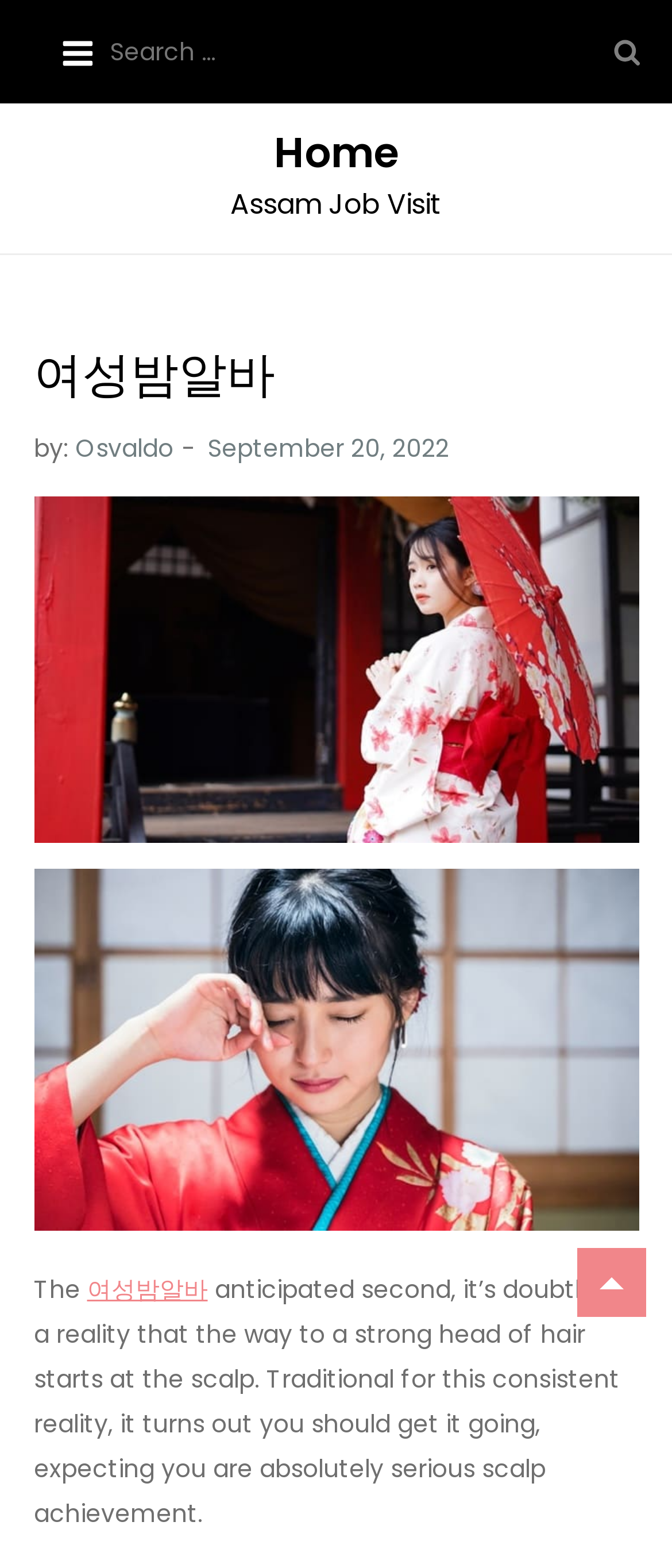Please answer the following question as detailed as possible based on the image: 
What is the name of the author?

The author's name can be found in the section below the main heading, where it says 'by:' followed by the name 'Osvaldo'.